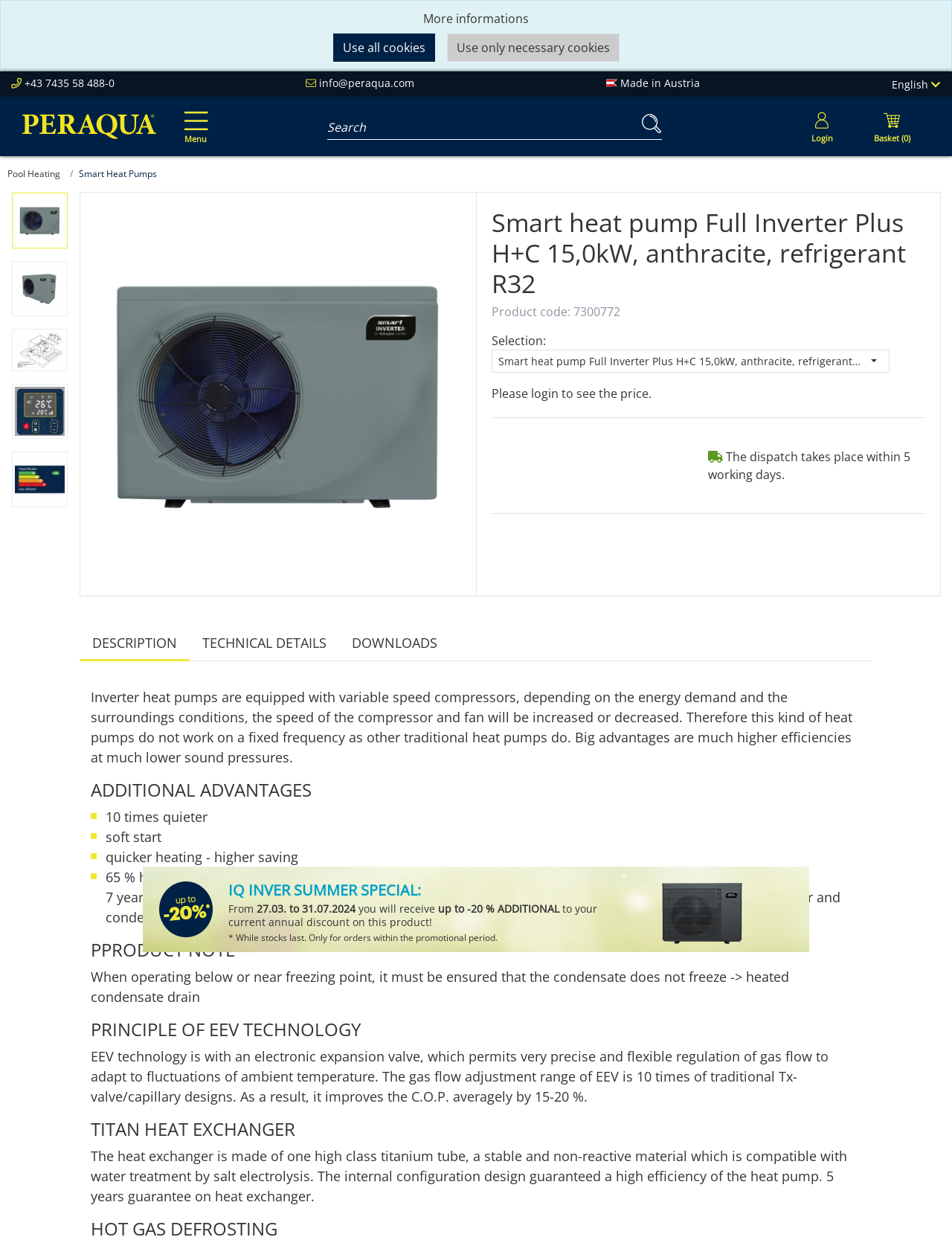Highlight the bounding box coordinates of the element you need to click to perform the following instruction: "Navigate to pool heating page."

[0.008, 0.135, 0.063, 0.146]